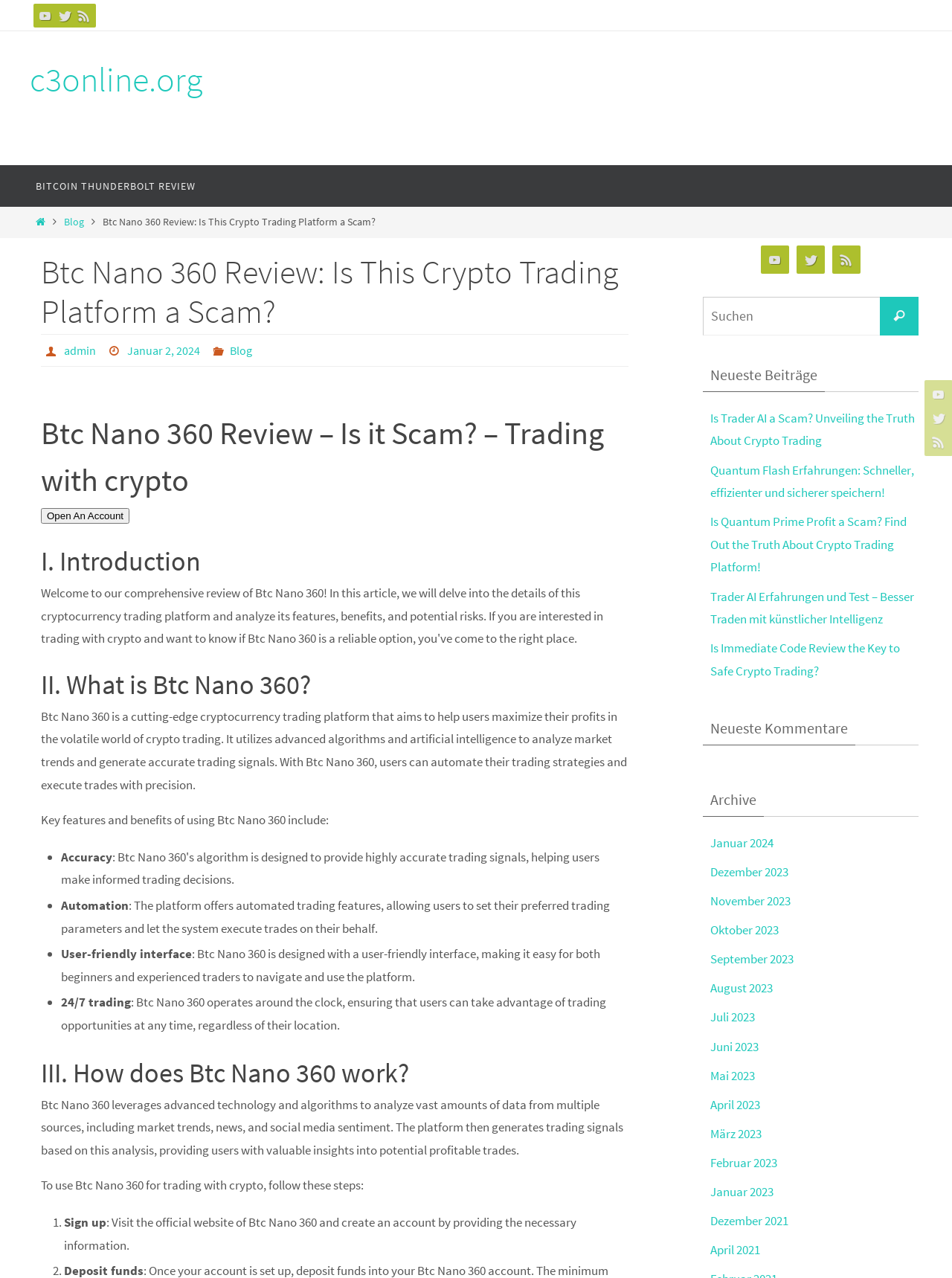How does Btc Nano 360 work?
Based on the image, give a concise answer in the form of a single word or short phrase.

Analyzes data, generates trading signals